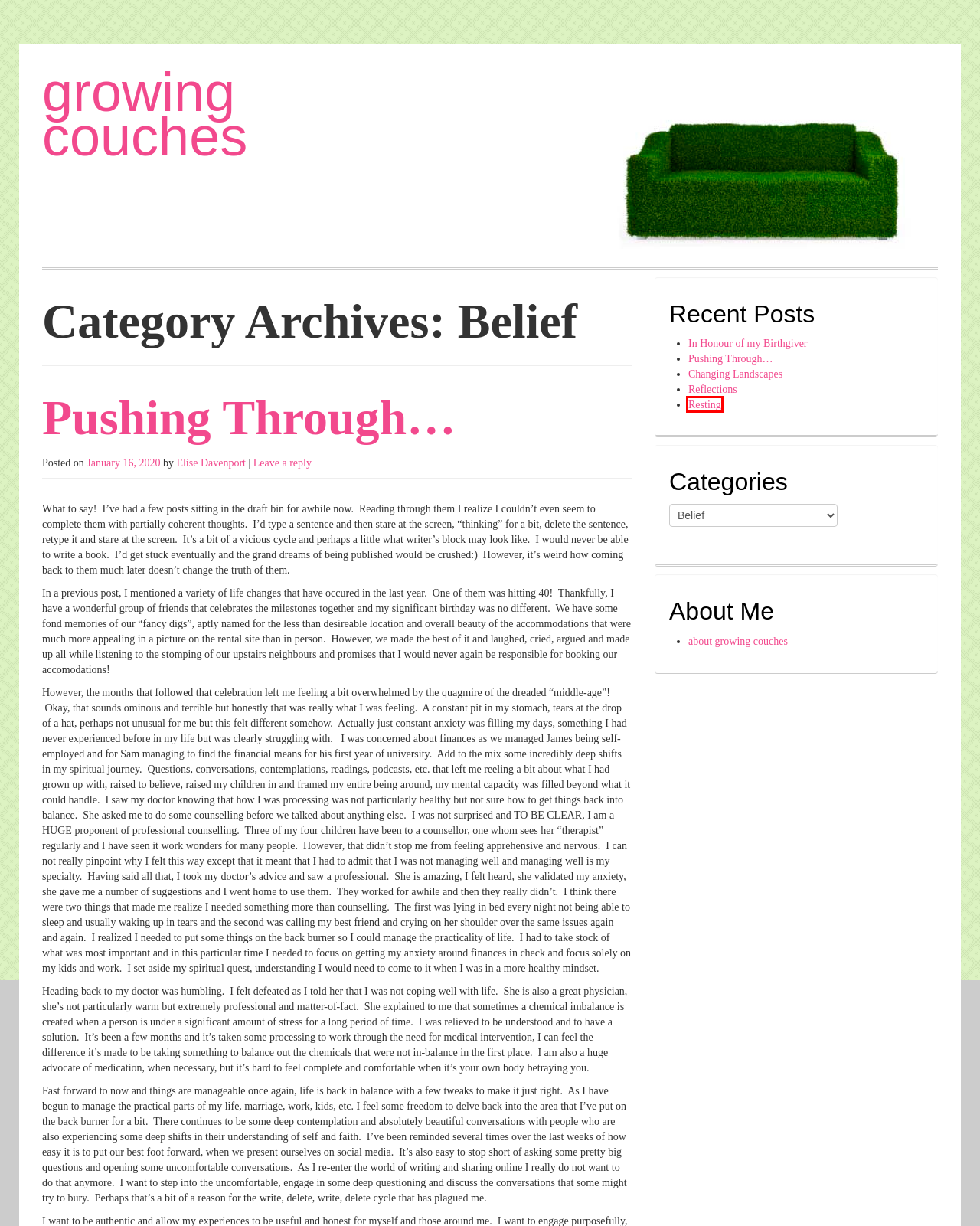A screenshot of a webpage is given, marked with a red bounding box around a UI element. Please select the most appropriate webpage description that fits the new page after clicking the highlighted element. Here are the candidates:
A. growing couches «
B. Suffering « growing couches
C. Changing Landscapes « growing couches
D. Pushing Through… « growing couches
E. Elise Davenport « growing couches
F. Resting « growing couches
G. In Honour of my Birthgiver « growing couches
H. about growing couches « growing couches

F